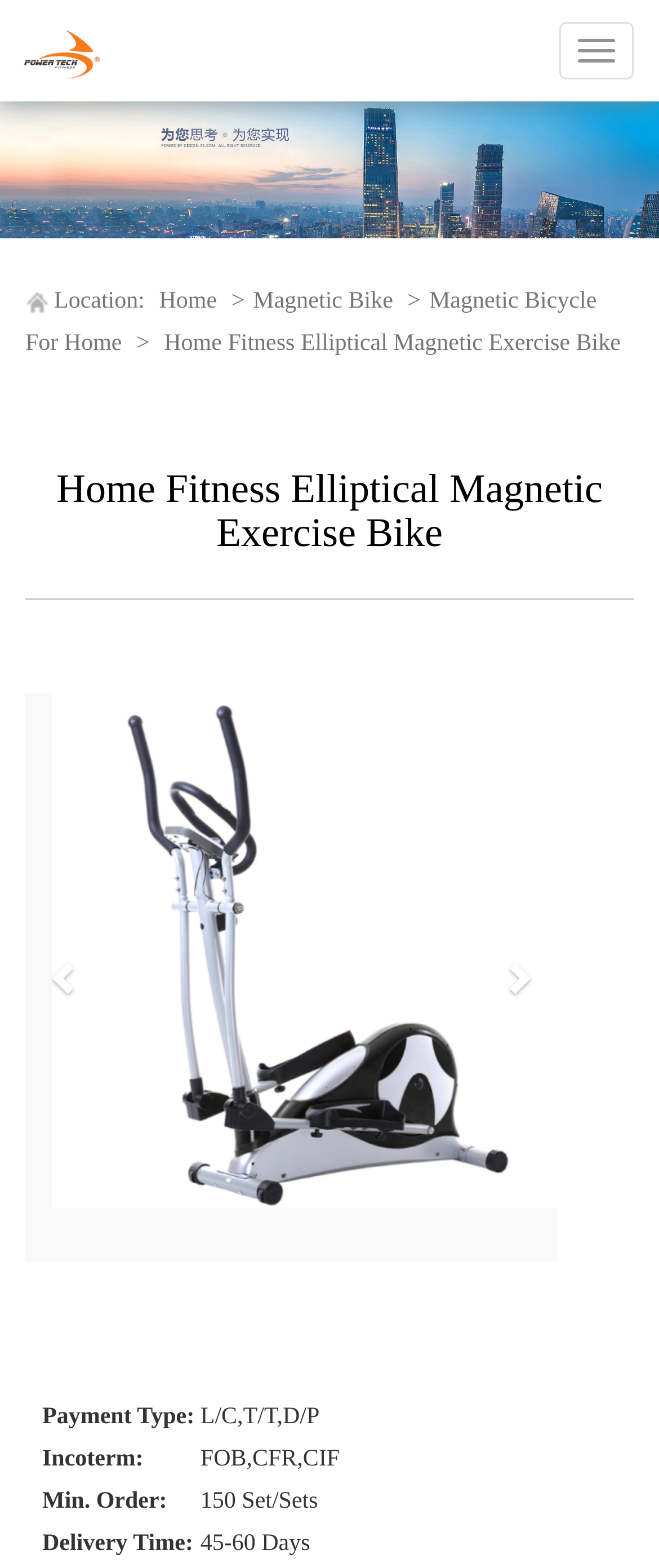Highlight the bounding box coordinates of the element that should be clicked to carry out the following instruction: "Check 'Payment Type'". The coordinates must be given as four float numbers ranging from 0 to 1, i.e., [left, top, right, bottom].

[0.064, 0.89, 0.304, 0.917]